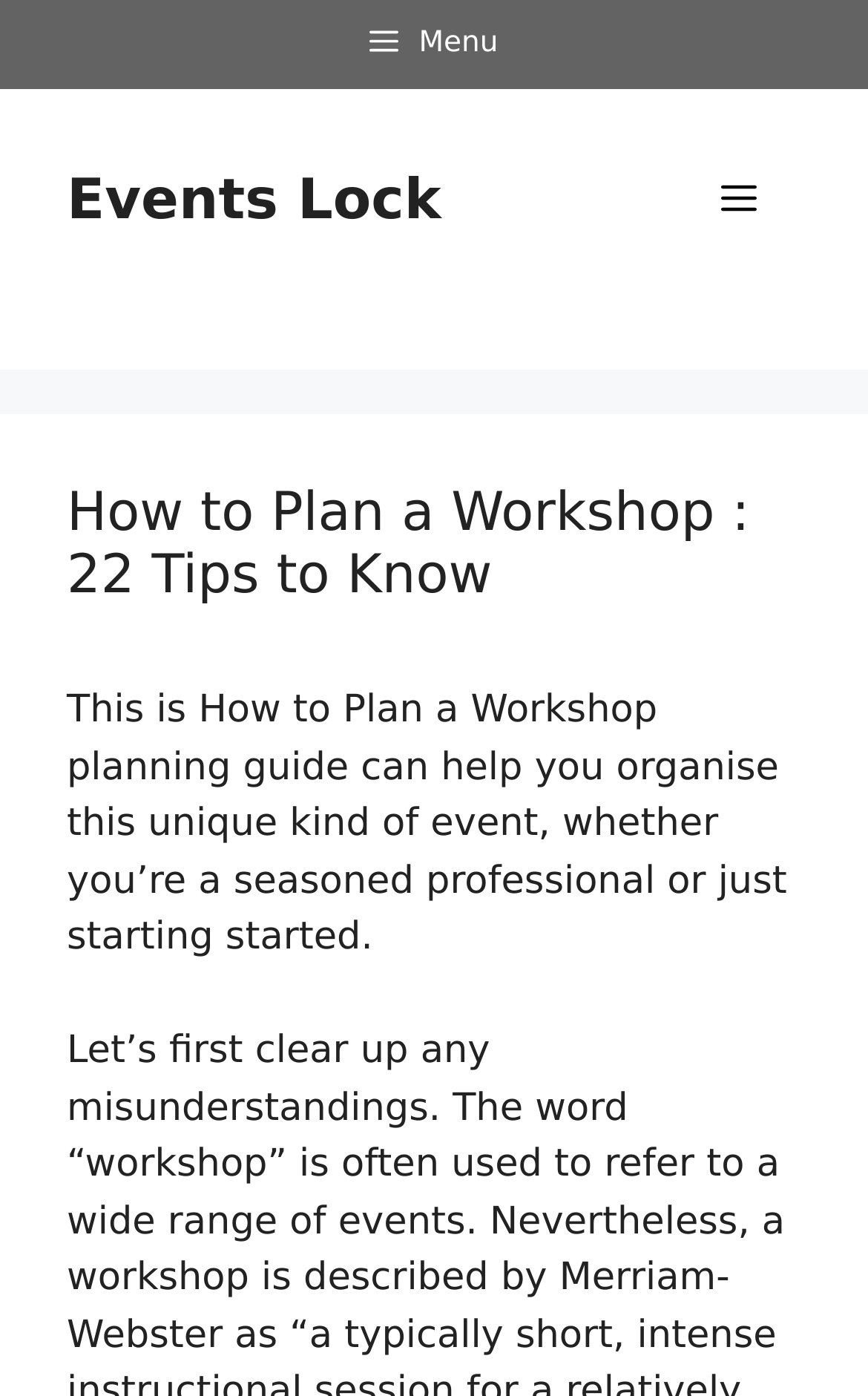Construct a comprehensive caption that outlines the webpage's structure and content.

The webpage is about a planning guide for workshops, specifically titled "How to Plan a Workshop: 22 Tips to Know". At the top left corner, there is a button labeled "Menu" and a banner with the site's name "Events Lock". To the right of the banner, there is a navigation toggle button also labeled "Menu" which controls the primary menu.

Below the banner, there is a heading with the title of the guide, "How to Plan a Workshop: 22 Tips to Know". Underneath the heading, there is a paragraph of text that summarizes the purpose of the guide, stating that it can help both seasoned professionals and beginners organize a workshop.

There are no images on the page. The layout is simple, with a clear hierarchy of elements. The most prominent element is the heading, which is centered at the top of the page. The navigation and menu buttons are positioned at the top right corner, while the paragraph of text is placed below the heading.